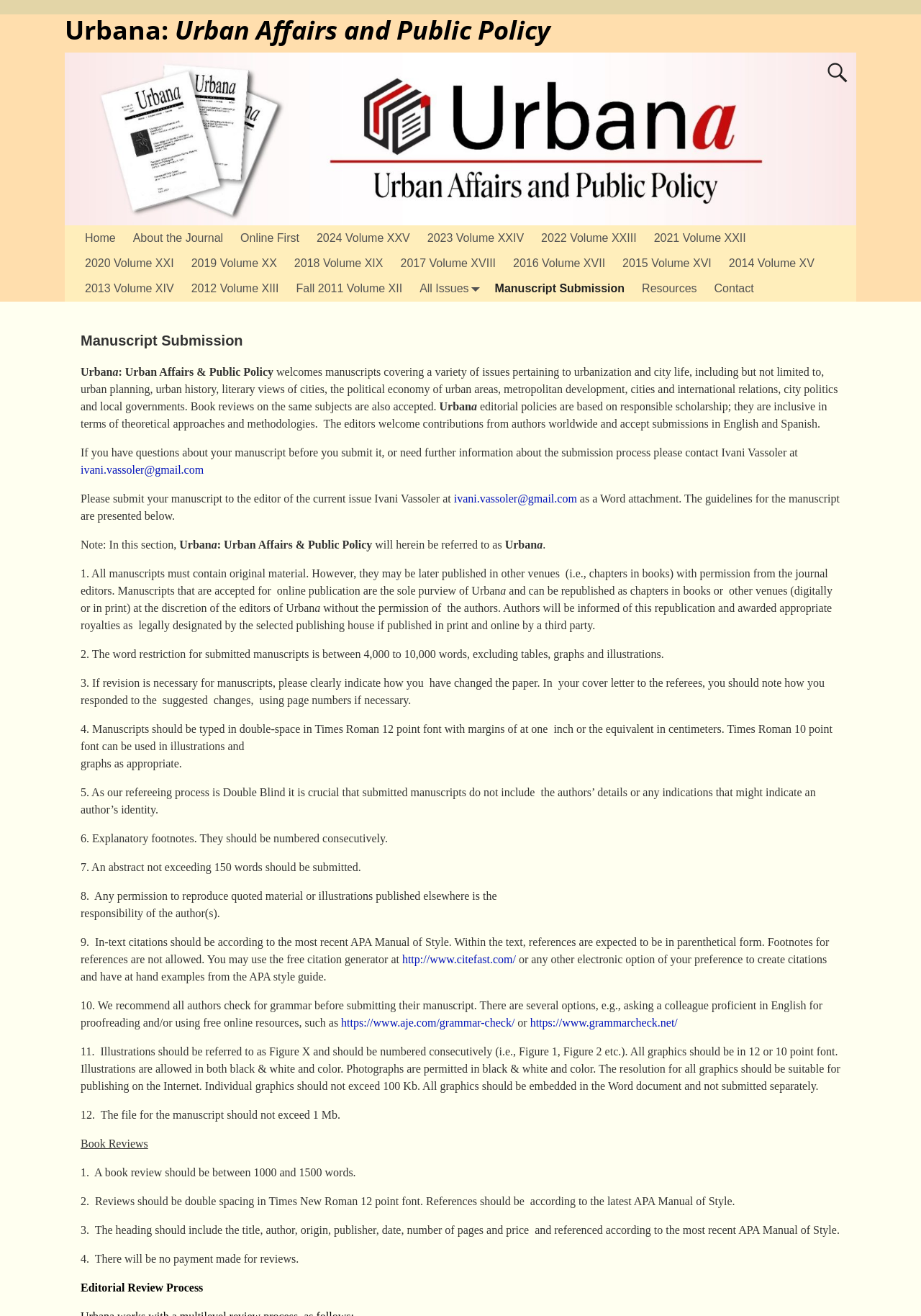Determine the bounding box coordinates of the region to click in order to accomplish the following instruction: "go to home page". Provide the coordinates as four float numbers between 0 and 1, specifically [left, top, right, bottom].

[0.083, 0.171, 0.135, 0.19]